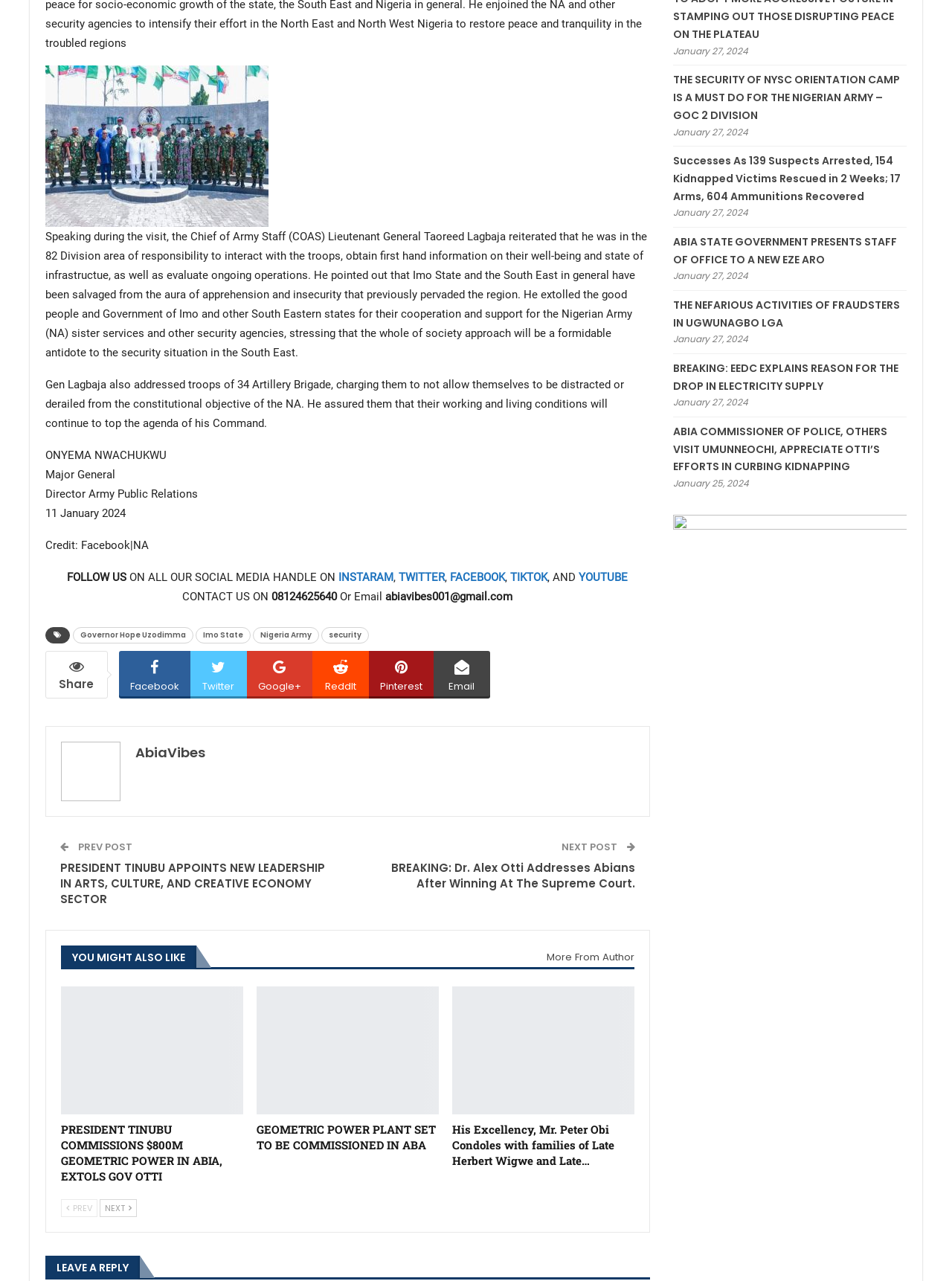Find the bounding box coordinates for the area that should be clicked to accomplish the instruction: "Click on the Facebook link".

[0.356, 0.446, 0.414, 0.456]